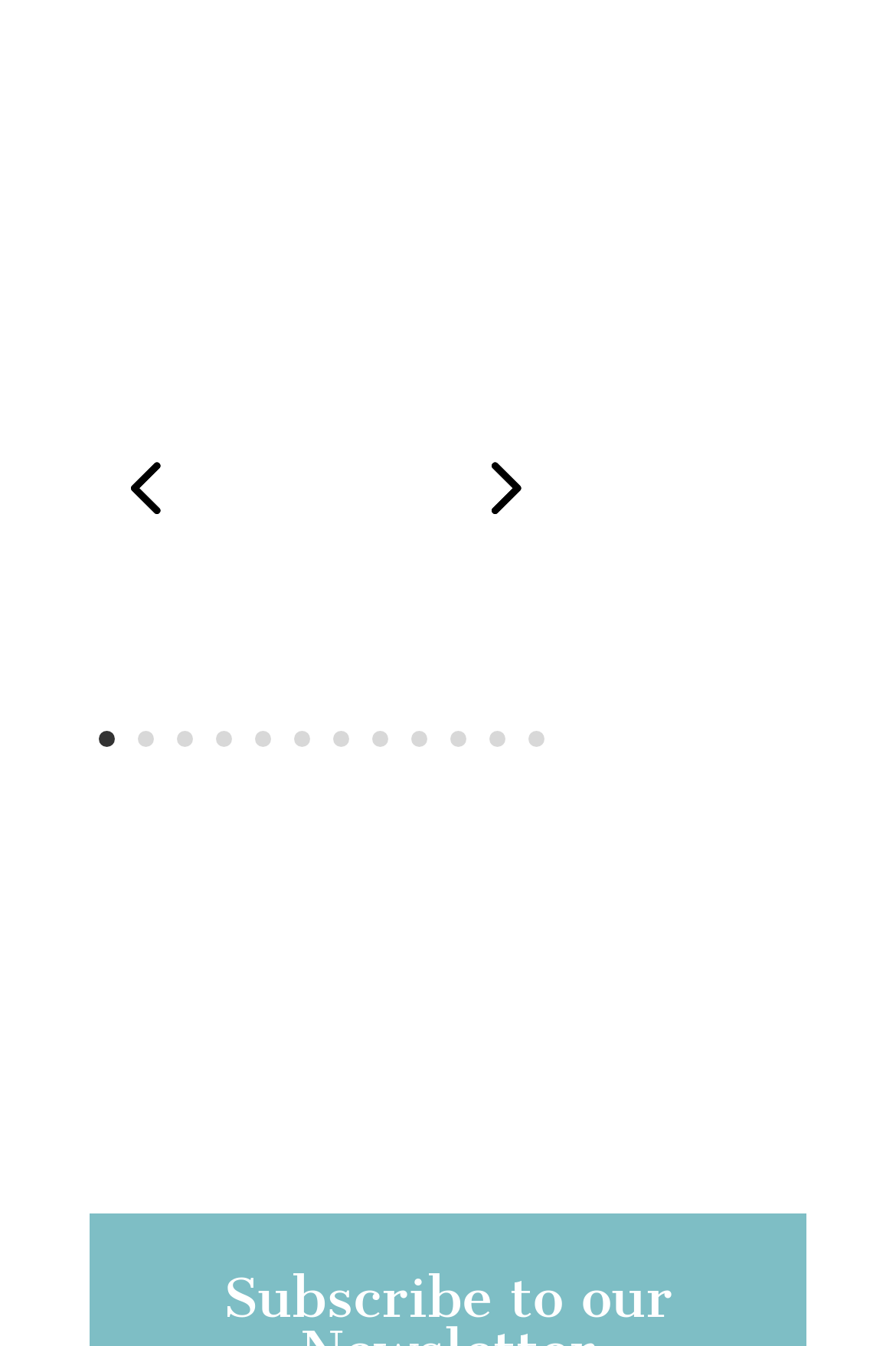Determine the bounding box coordinates of the clickable element necessary to fulfill the instruction: "click 12". Provide the coordinates as four float numbers within the 0 to 1 range, i.e., [left, top, right, bottom].

[0.591, 0.544, 0.609, 0.556]